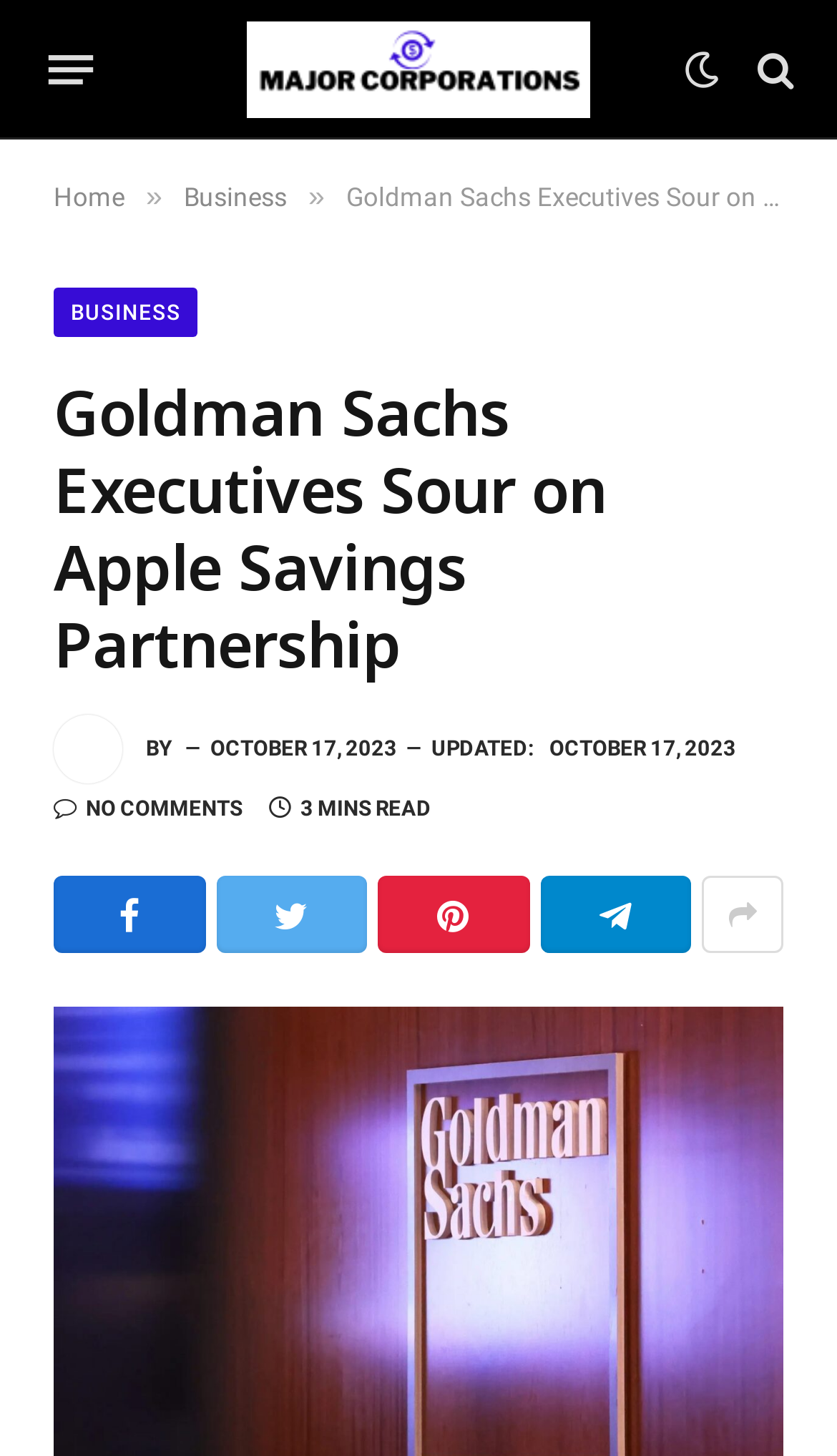Determine the coordinates of the bounding box that should be clicked to complete the instruction: "Go to the home page". The coordinates should be represented by four float numbers between 0 and 1: [left, top, right, bottom].

[0.064, 0.125, 0.149, 0.146]